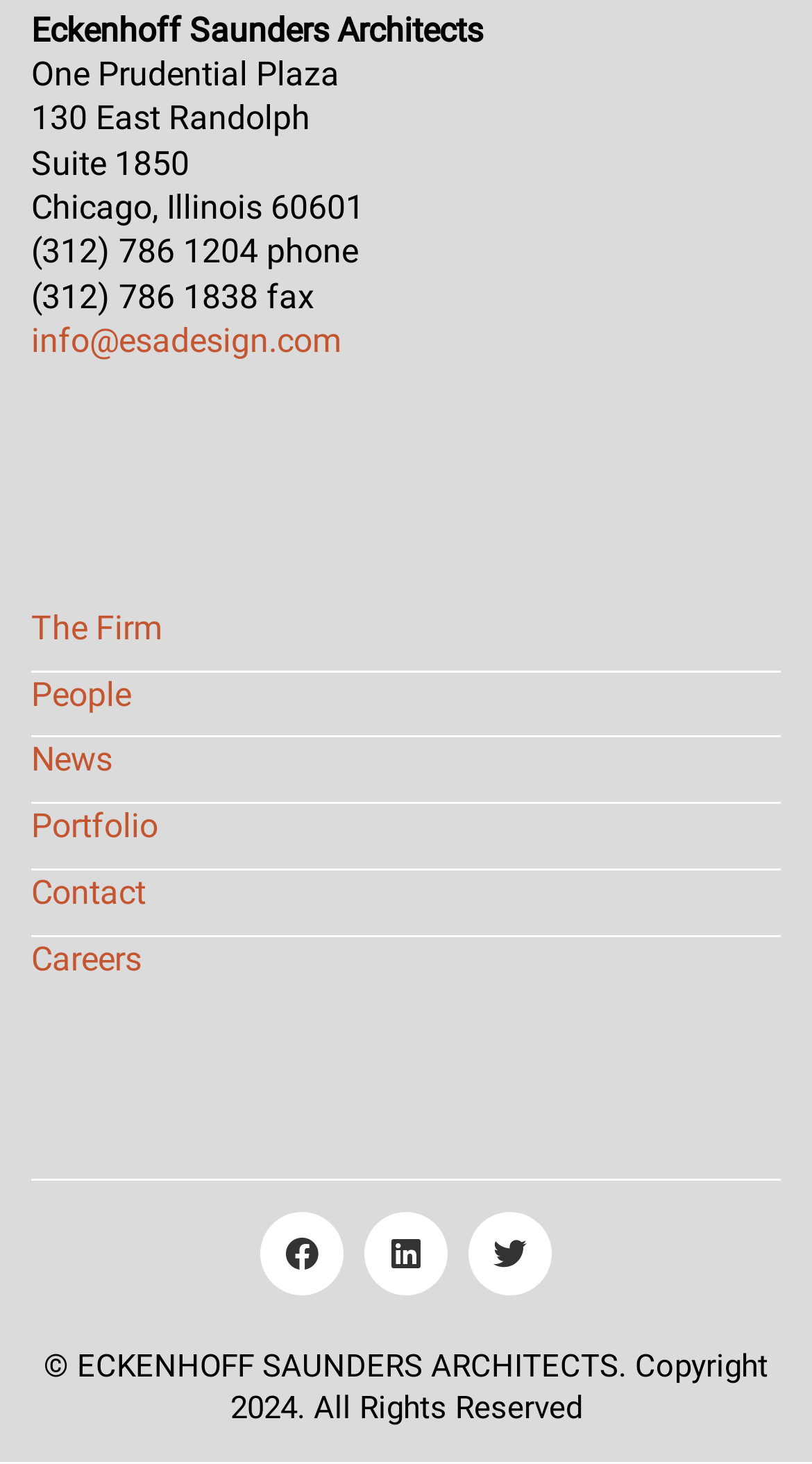What is the address of the company?
Using the visual information, answer the question in a single word or phrase.

130 East Randolph, Suite 1850, Chicago, Illinois 60601